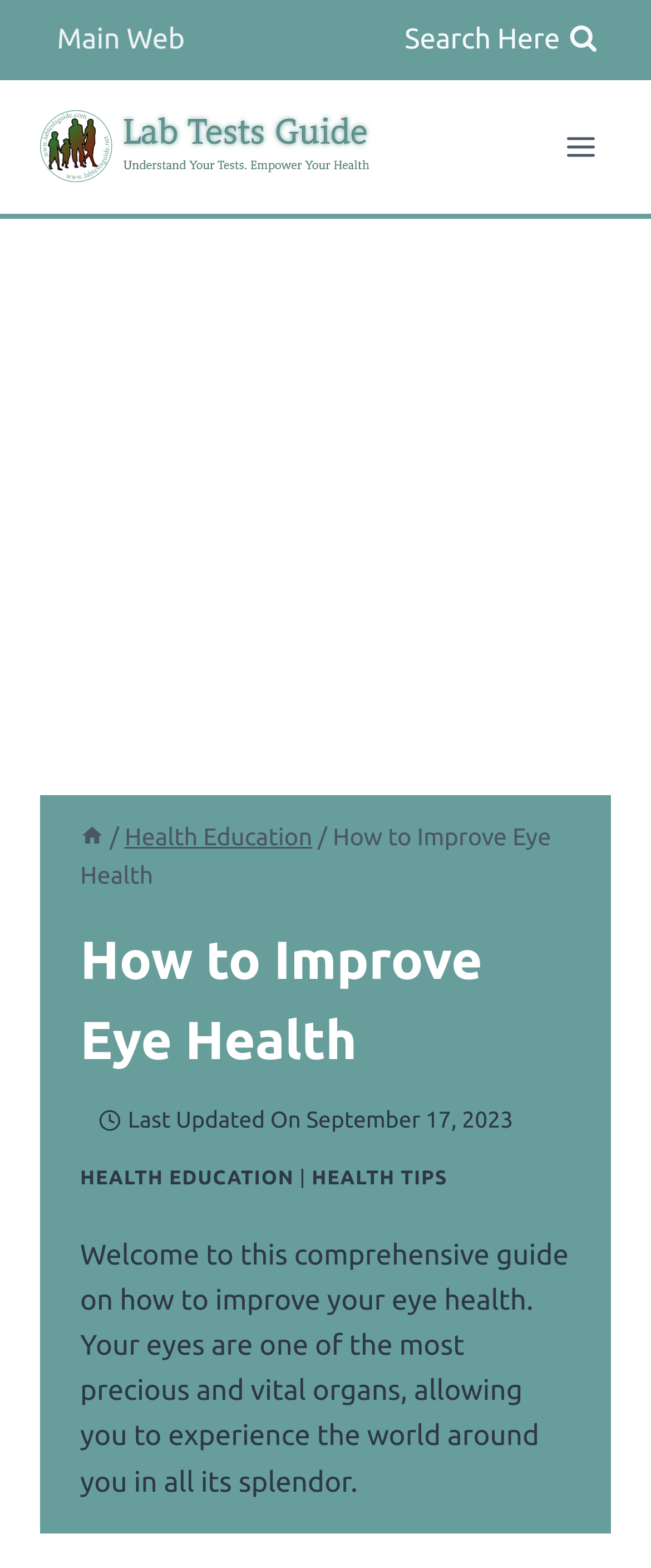Provide a short answer using a single word or phrase for the following question: 
What is the date of the last update?

September 17, 2023